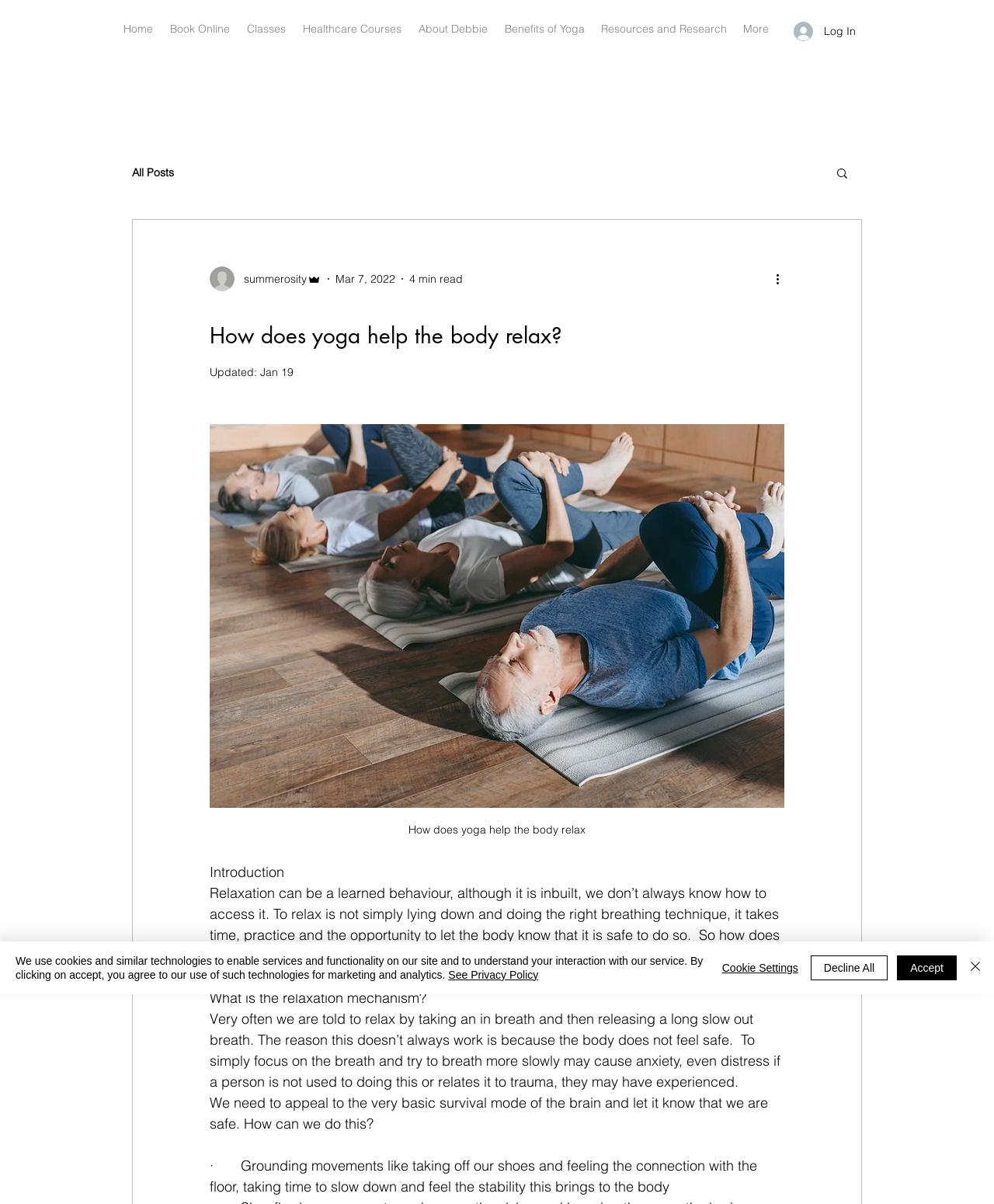Determine the bounding box coordinates of the clickable element to complete this instruction: "View the RECENT POSTS section". Provide the coordinates in the format of four float numbers between 0 and 1, [left, top, right, bottom].

None